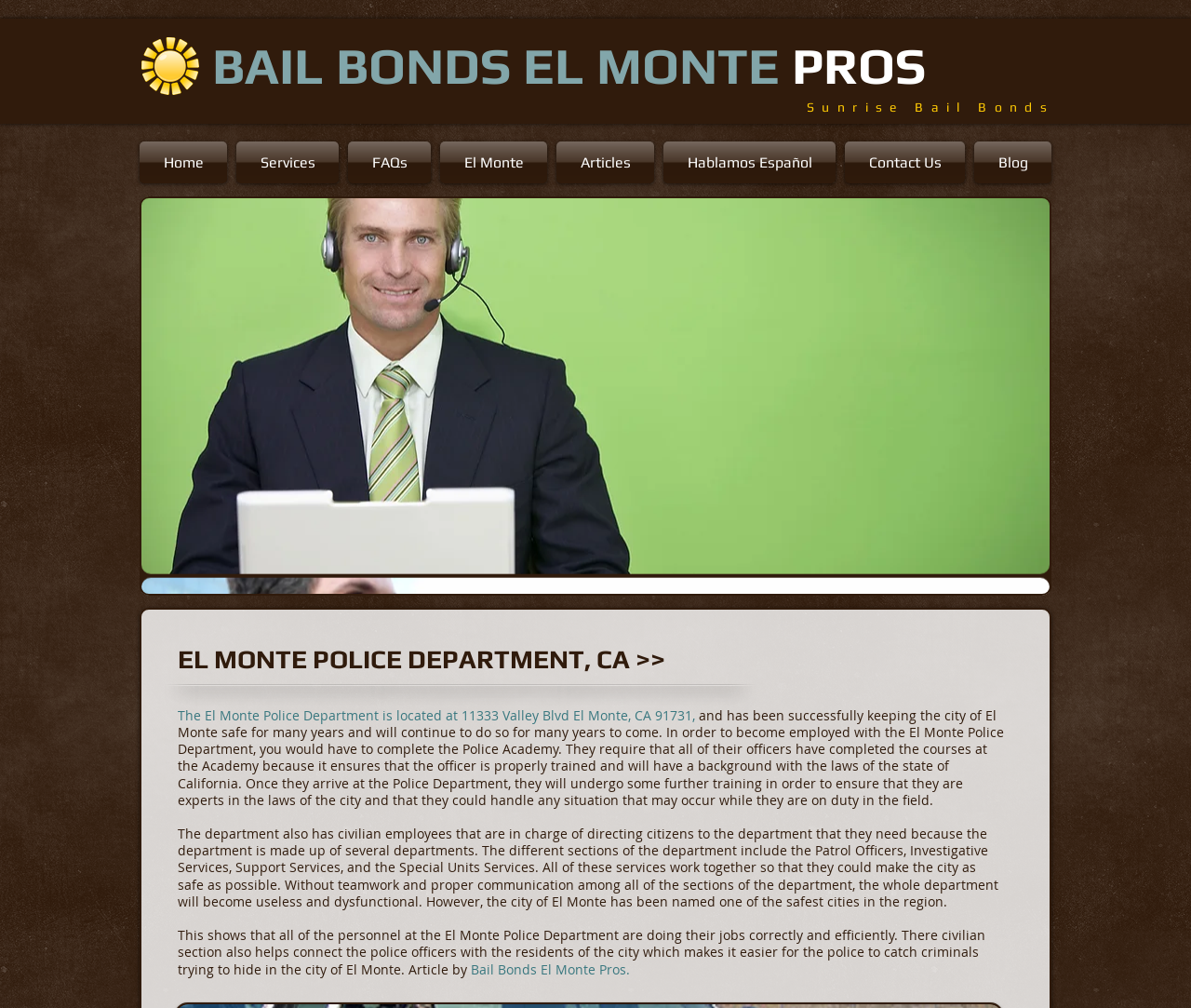Provide an in-depth caption for the webpage.

This webpage is about Bail Bonds El Monte Pros and provides general information about the El Monte Police Department in El Monte, California. At the top left corner, there is a logo and a link to "bail bonds in el monte ca". Next to it, there is a heading "BAIL BONDS EL MONTE PROS" and a link with the same text. On the right side, there is another heading "Sunrise Bail Bonds".

Below these elements, there is a navigation menu with links to "Home", "Services", "FAQs", "El Monte", "Articles", "Hablamos Español", "Contact Us", and "Blog". 

Under the navigation menu, there is a slideshow gallery with two buttons to navigate through the images. The gallery contains an image with the text "Professional Bail Bond Service". Above the image, there is a text "3/3" indicating the current slide.

The main content of the webpage starts with a heading "EL MONTE POLICE DEPARTMENT, CA >>" followed by a link to the police department's address and a brief description of the department. The text explains the department's role in keeping the city safe, the requirements to become a police officer, and the different sections of the department. It also mentions the civilian employees who help direct citizens to the correct department and facilitate communication between the police officers and the residents. The text concludes by stating that the city of El Monte has been named one of the safest cities in the region.

At the bottom of the page, there is a link to "Bail Bonds El Monte Pros."